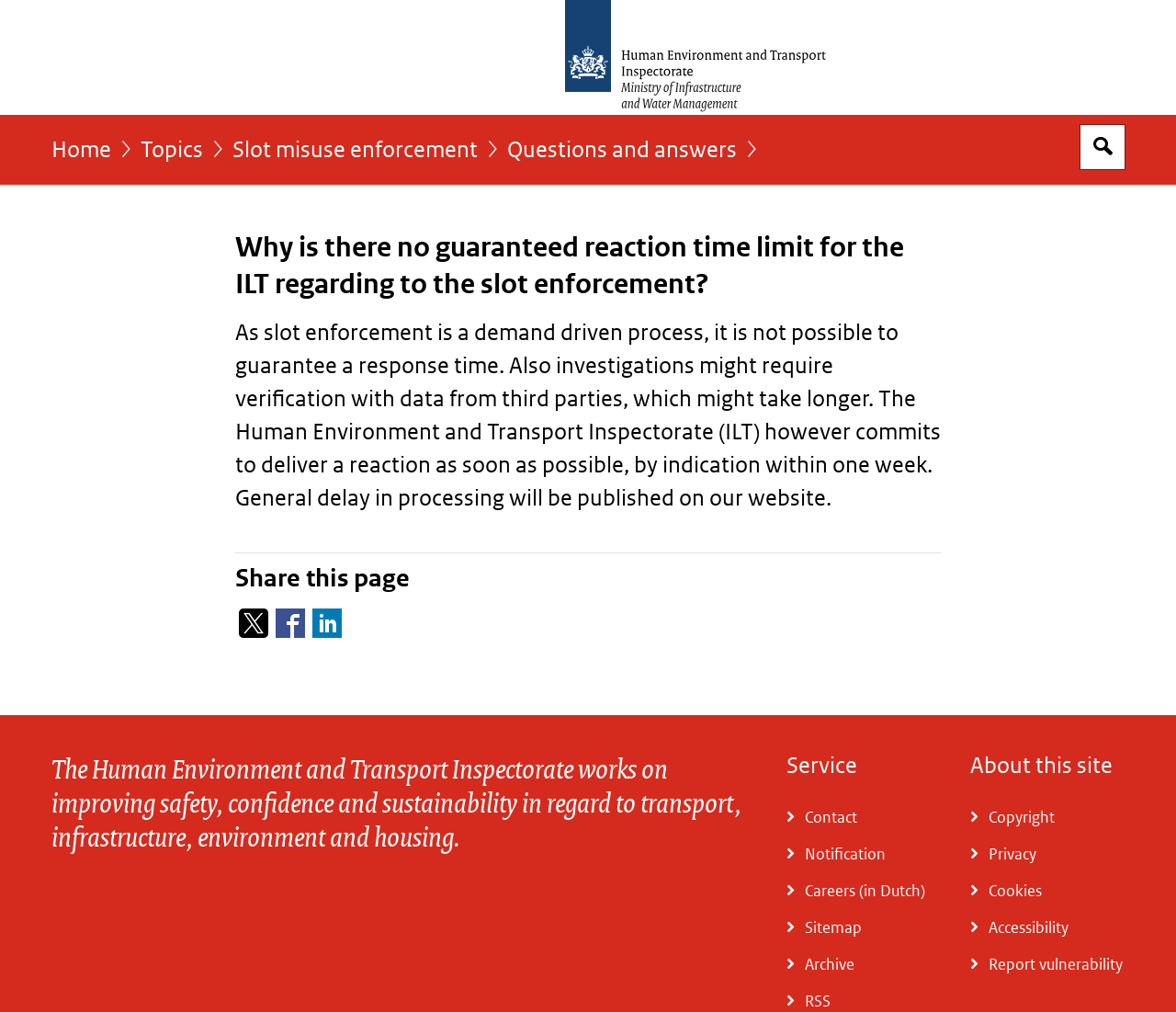Please find the bounding box coordinates of the element that needs to be clicked to perform the following instruction: "Search for something". The bounding box coordinates should be four float numbers between 0 and 1, represented as [left, top, right, bottom].

[0.919, 0.124, 0.956, 0.167]